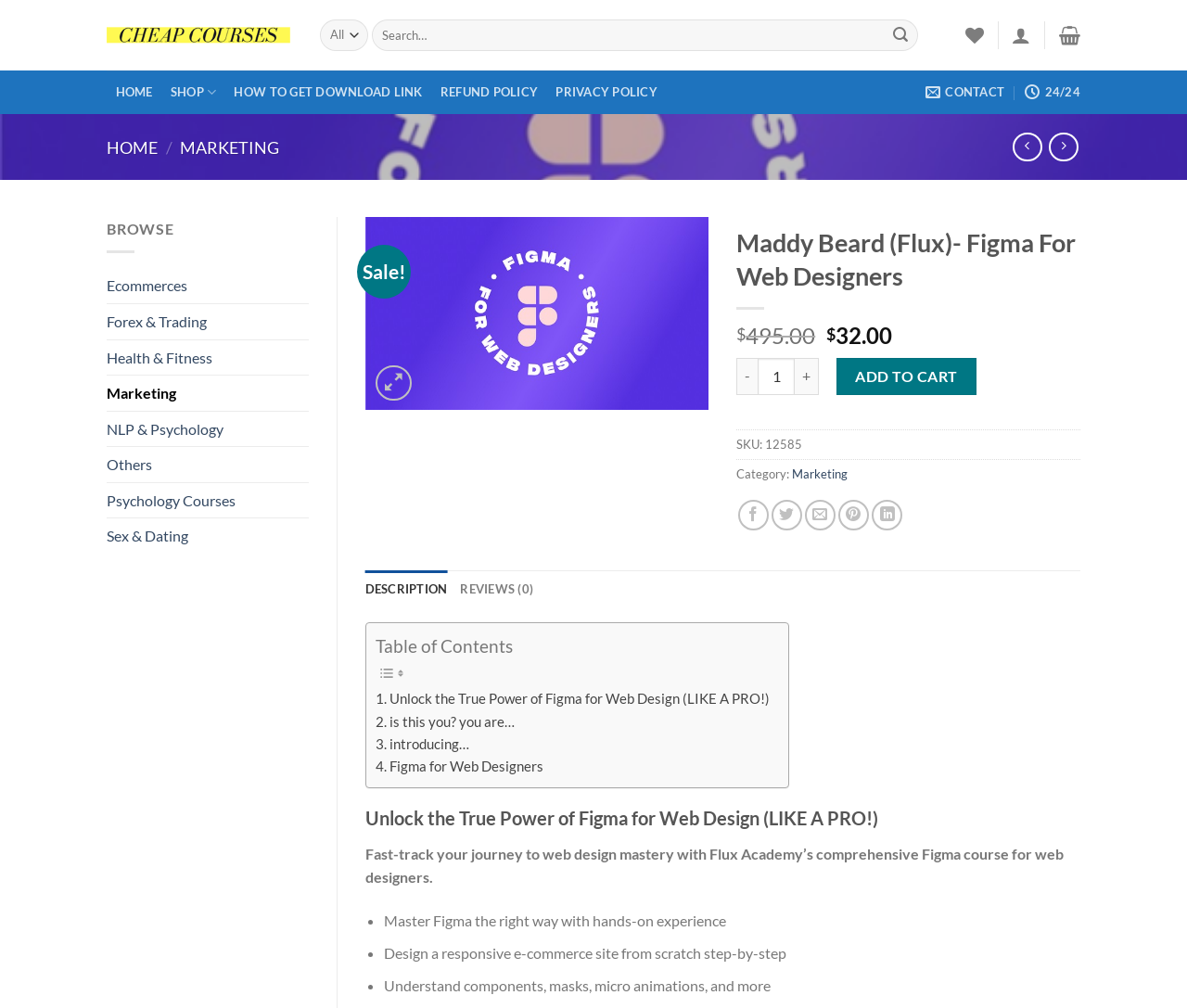Determine the webpage's heading and output its text content.

Maddy Beard (Flux)- Figma For Web Designers